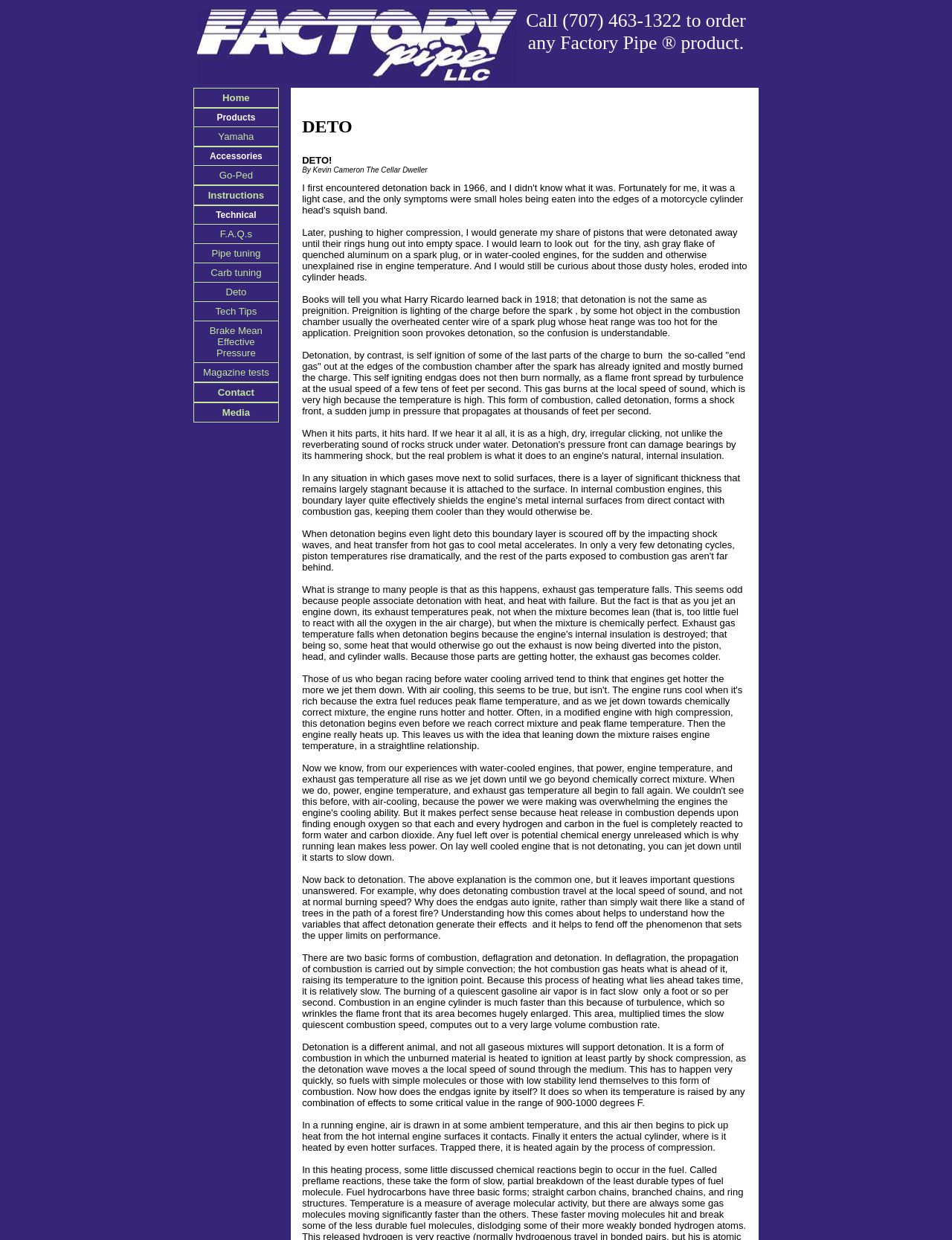Determine the bounding box coordinates (top-left x, top-left y, bottom-right x, bottom-right y) of the UI element described in the following text: Brake Mean Effective Pressure

[0.22, 0.262, 0.276, 0.289]